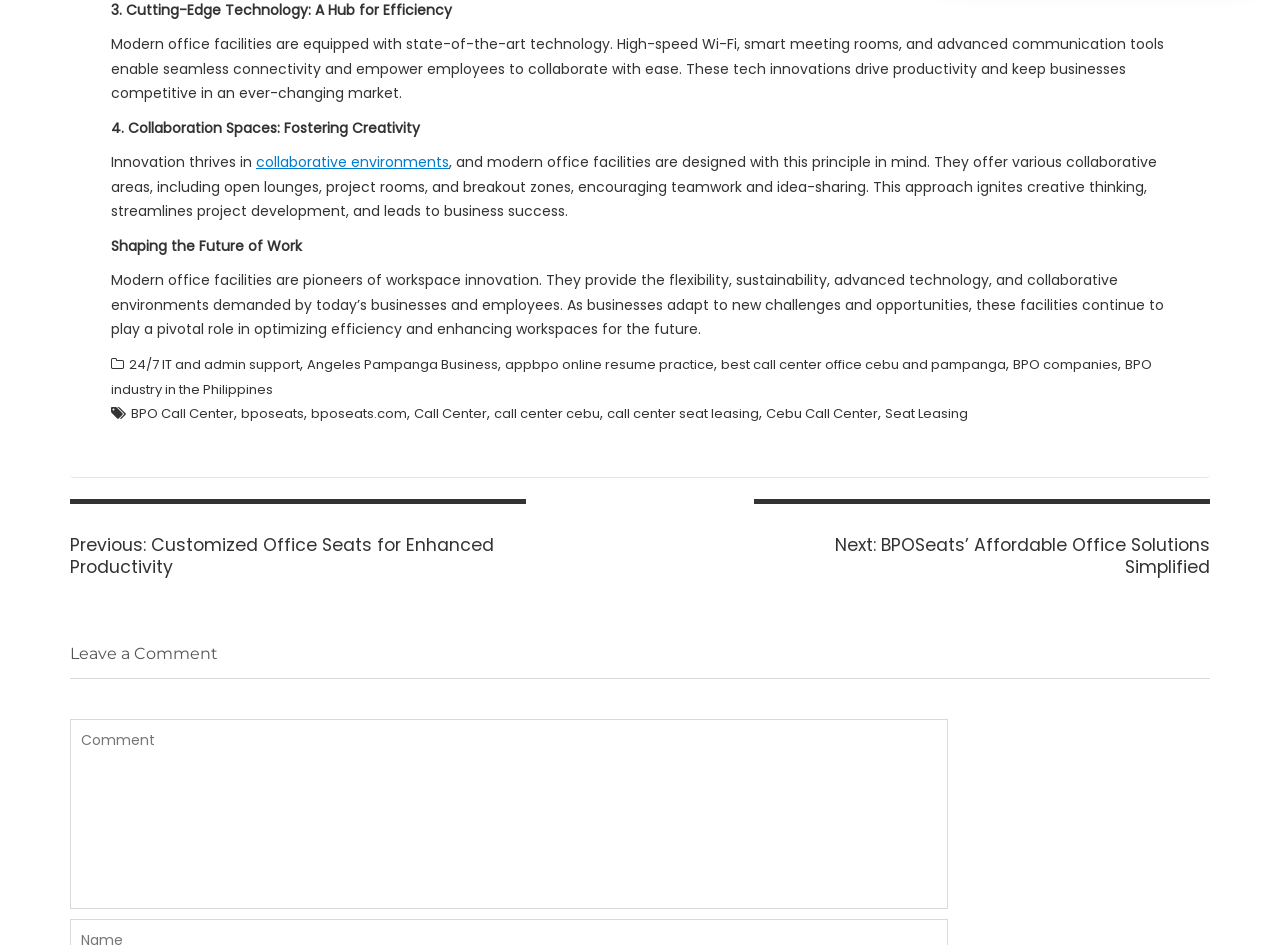What is the name of the company mentioned in the webpage?
Please provide a detailed and comprehensive answer to the question.

The webpage appears to be from the website of BPOSeats, a company that provides office solutions and seat leasing services, as evident from the links and text on the webpage.